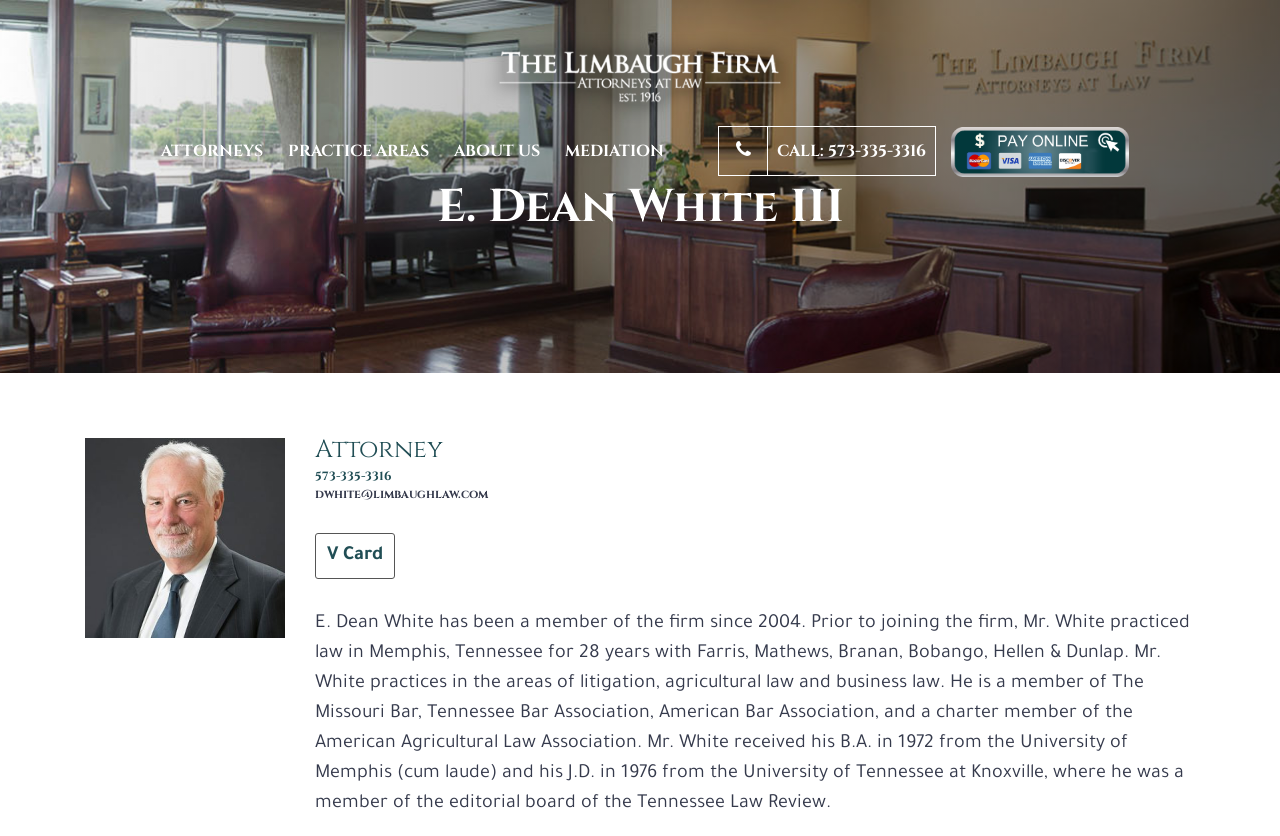Please provide the bounding box coordinate of the region that matches the element description: Practice Areas. Coordinates should be in the format (top-left x, top-left y, bottom-right x, bottom-right y) and all values should be between 0 and 1.

[0.225, 0.148, 0.335, 0.215]